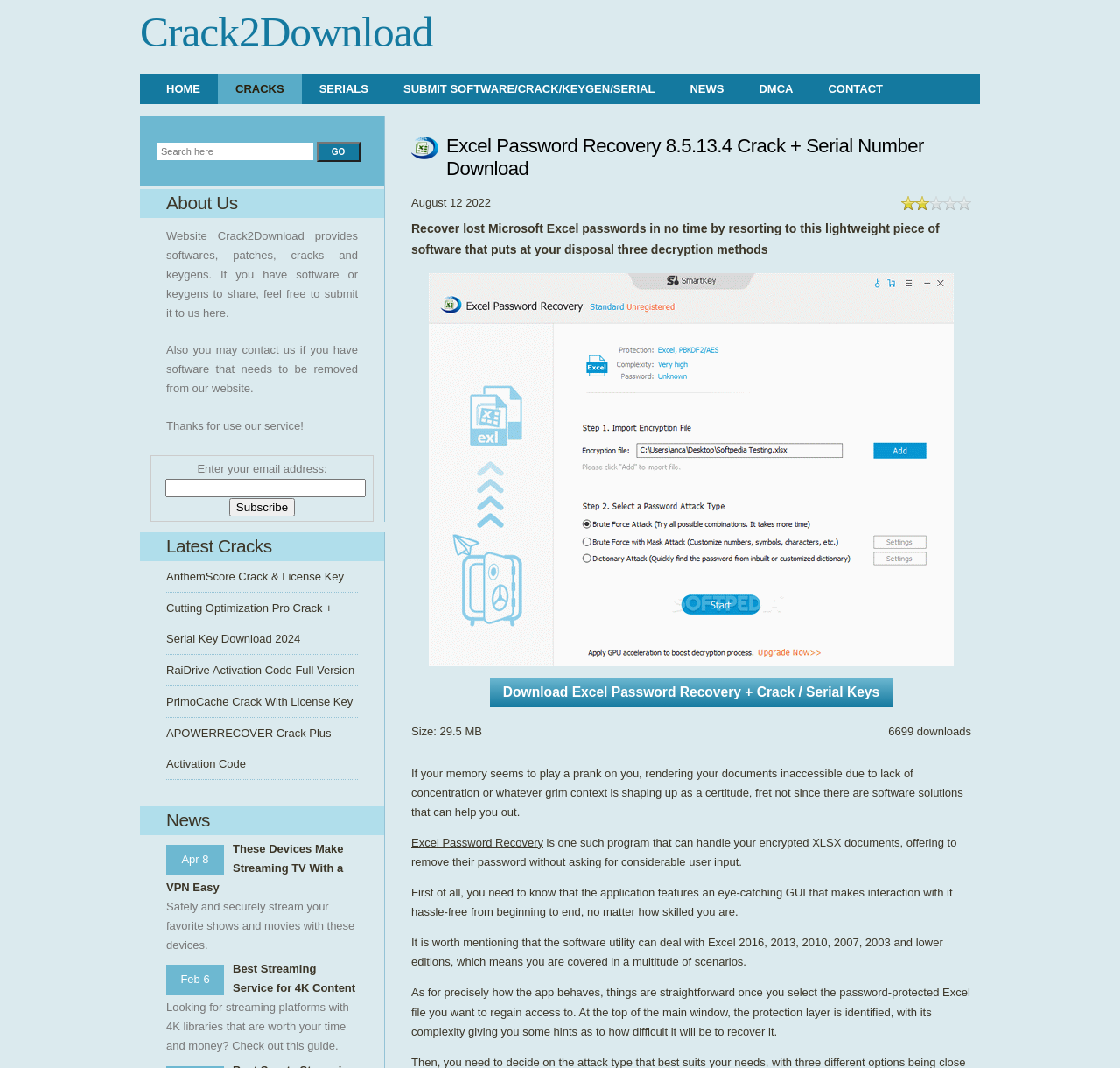Pinpoint the bounding box coordinates of the area that must be clicked to complete this instruction: "Read the latest crack news".

[0.148, 0.502, 0.243, 0.52]